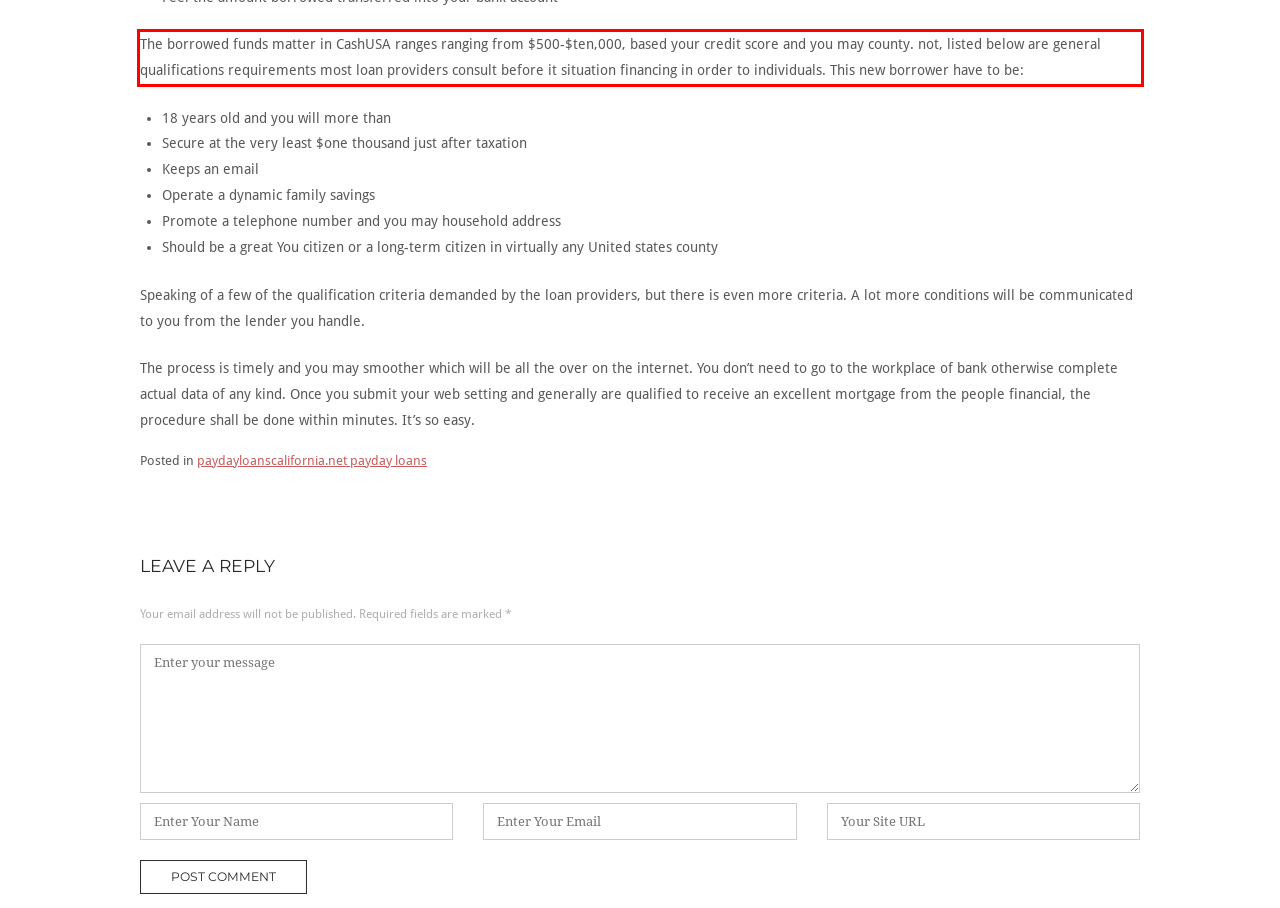You are provided with a screenshot of a webpage that includes a UI element enclosed in a red rectangle. Extract the text content inside this red rectangle.

The borrowed funds matter in CashUSA ranges ranging from $500-$ten,000, based your credit score and you may county. not, listed below are general qualifications requirements most loan providers consult before it situation financing in order to individuals. This new borrower have to be: